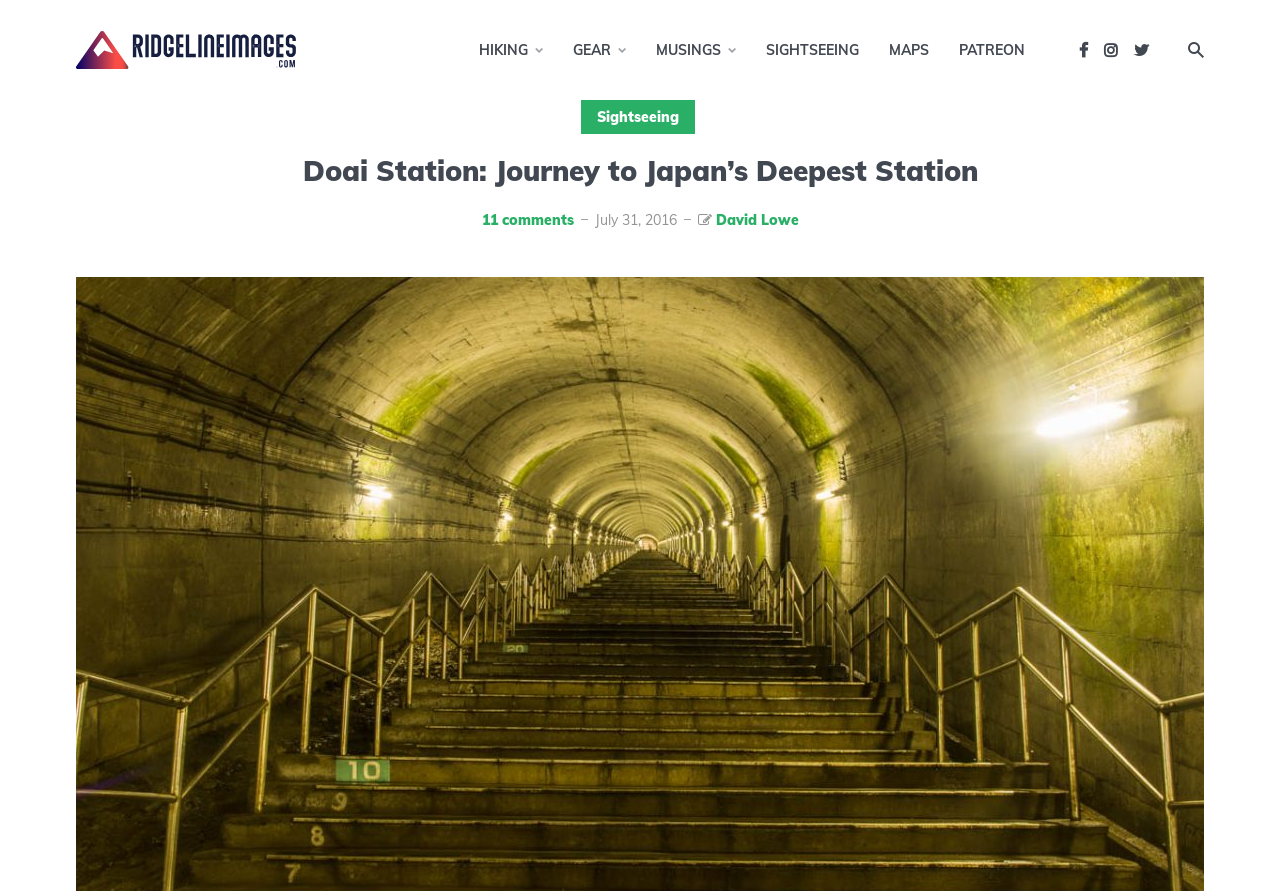Using the elements shown in the image, answer the question comprehensively: Who is the author of this article?

The link on the webpage with the text 'David Lowe' suggests that David Lowe is the author of this article.